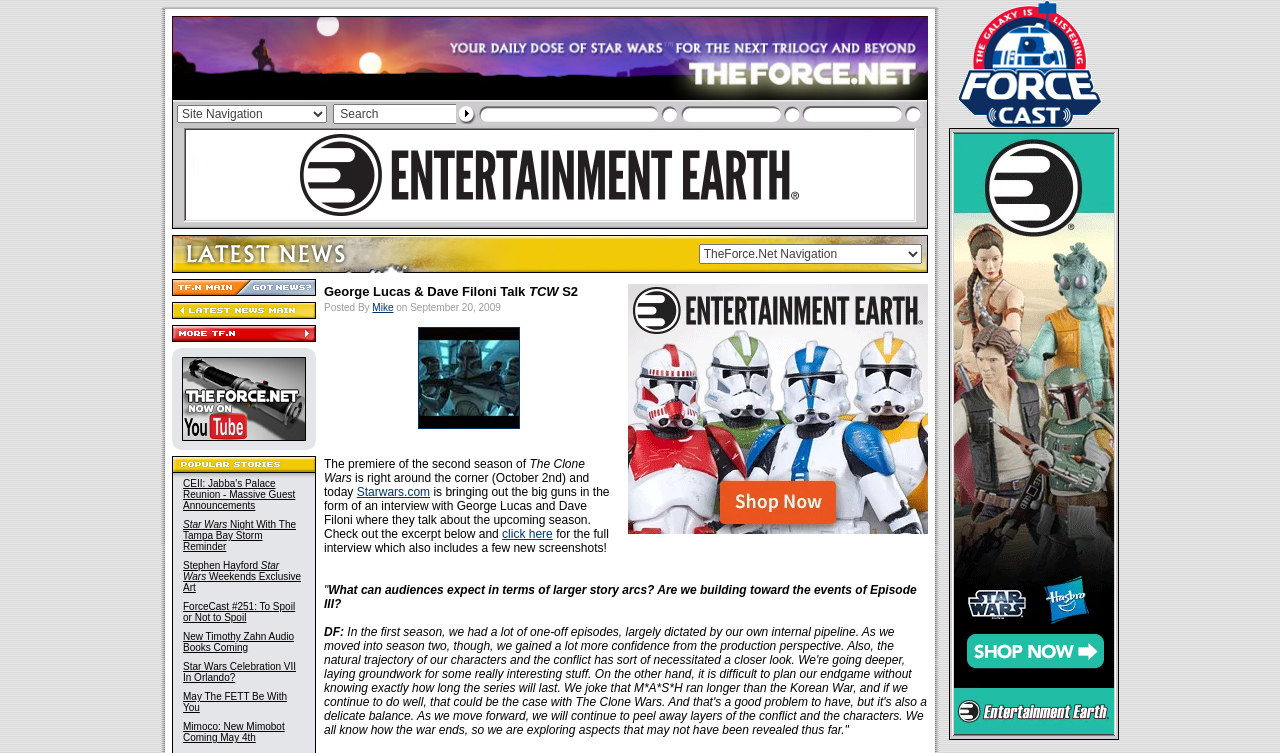Please identify the bounding box coordinates of the element that needs to be clicked to execute the following command: "Click the image on the top left". Provide the bounding box using four float numbers between 0 and 1, formatted as [left, top, right, bottom].

[0.126, 0.0, 0.734, 0.012]